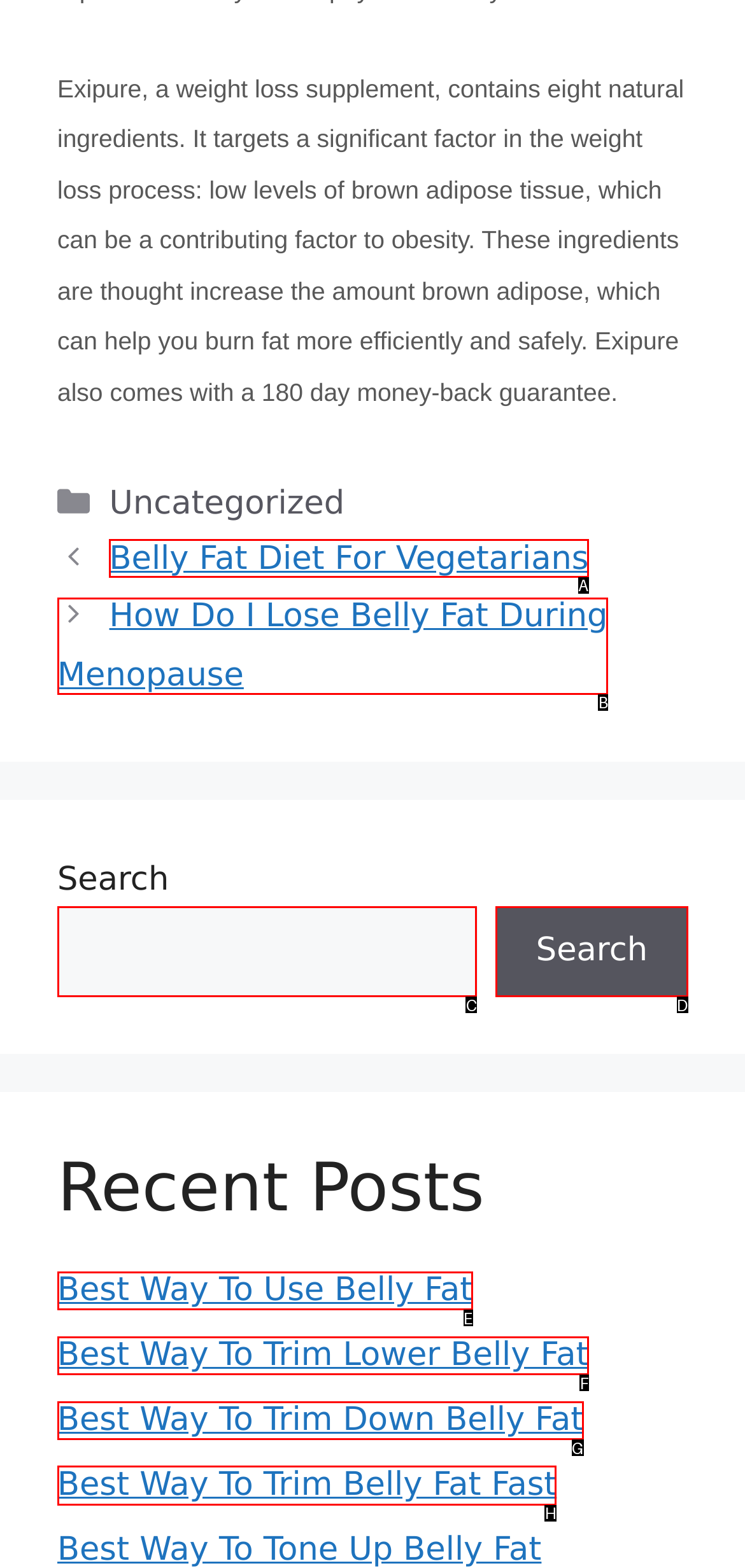What letter corresponds to the UI element to complete this task: click on the link to Best Way To Trim Belly Fat Fast
Answer directly with the letter.

H